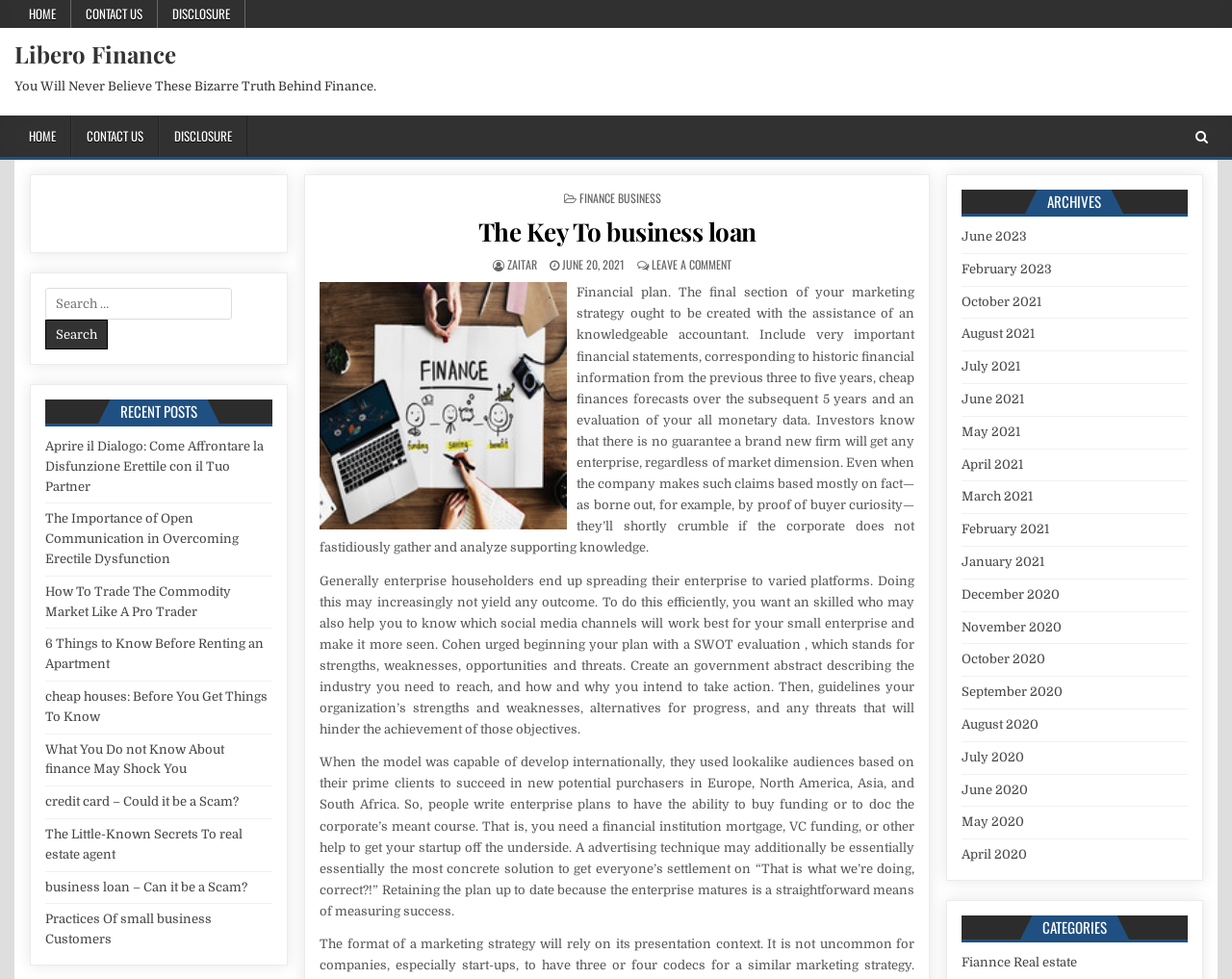Determine the bounding box coordinates for the region that must be clicked to execute the following instruction: "View recent posts".

[0.037, 0.408, 0.221, 0.436]